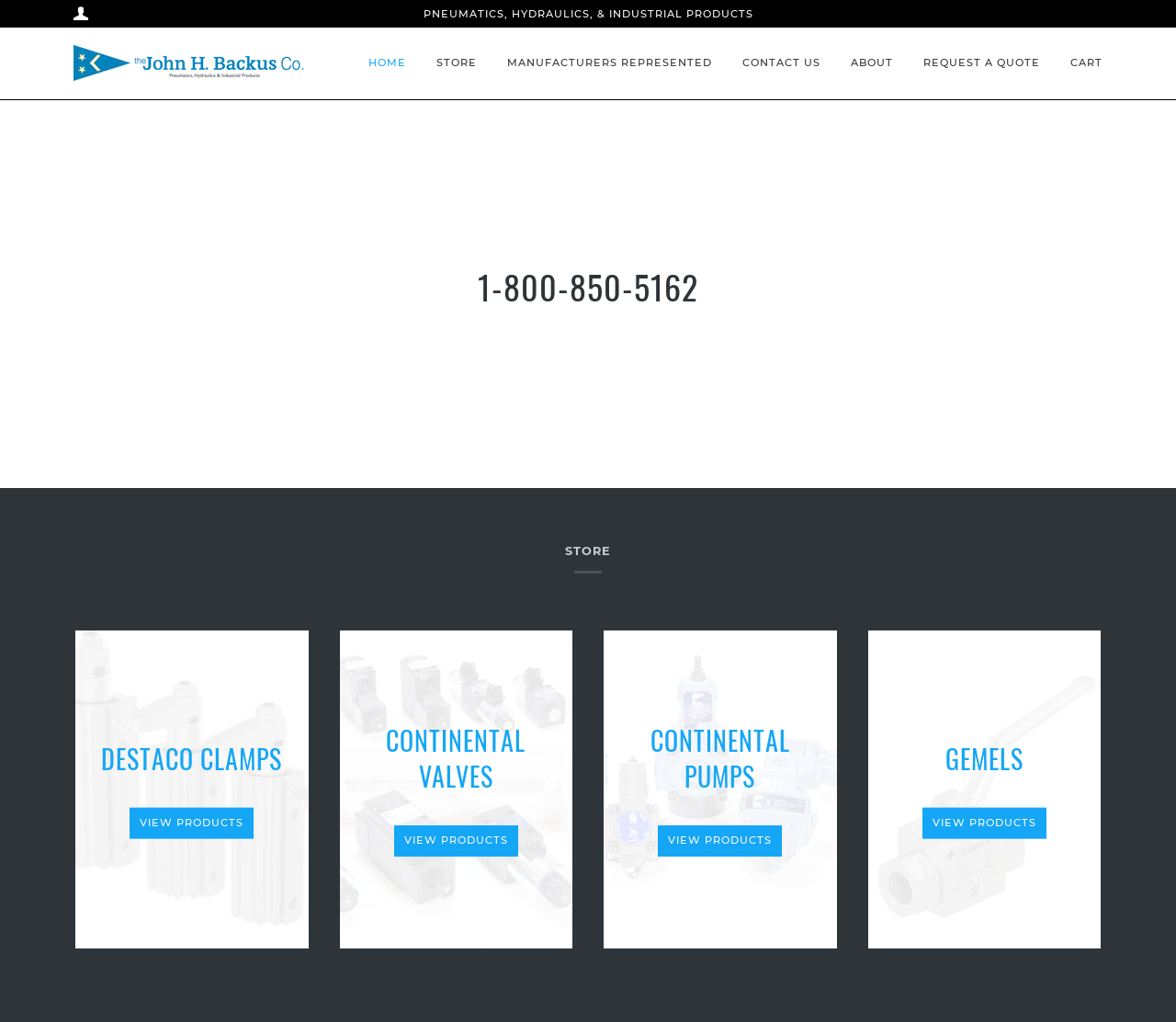Can you find the bounding box coordinates for the element to click on to achieve the instruction: "Explore paralegal programs in Florida"?

None